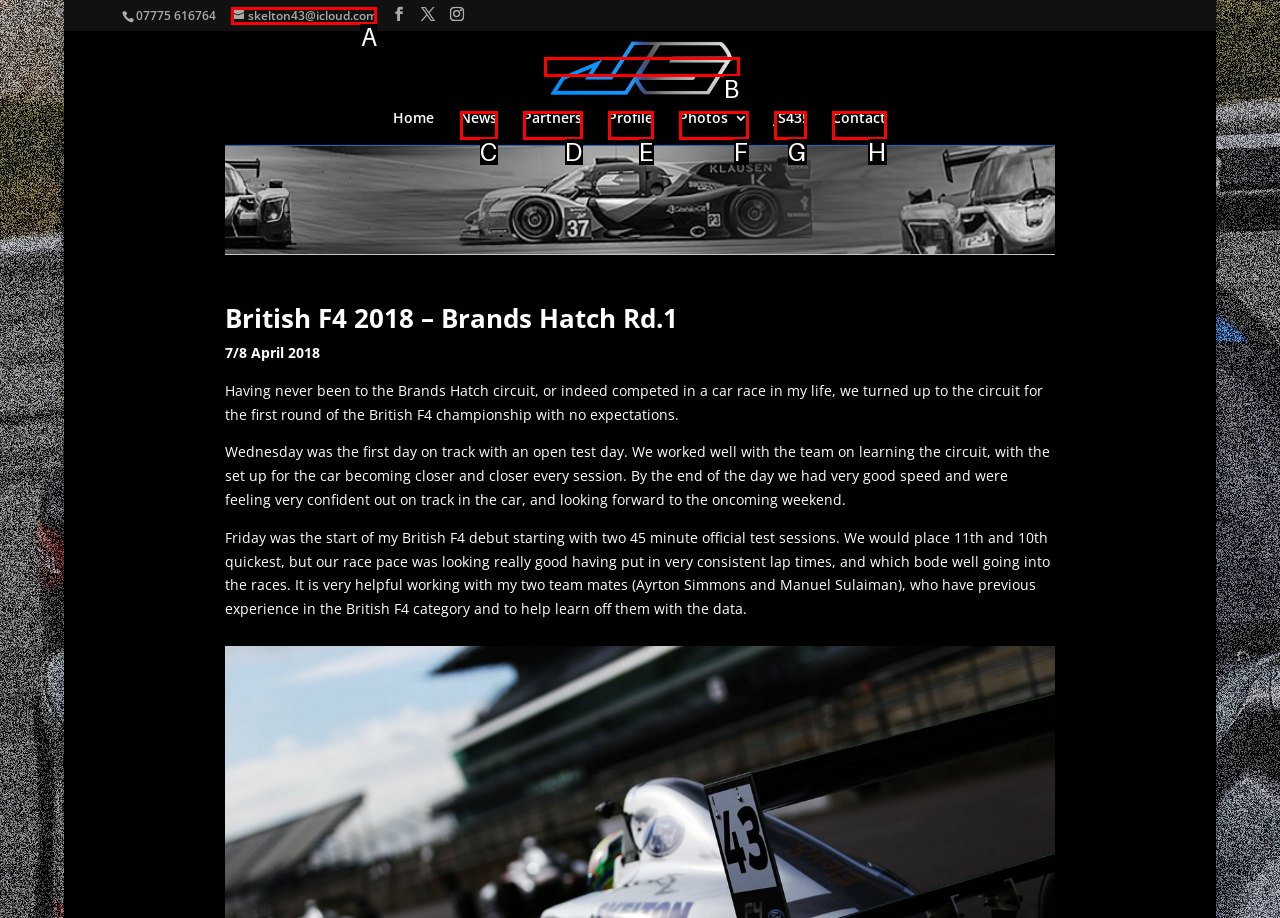Find the option that best fits the description: alt="Josh Skelton Racing". Answer with the letter of the option.

B